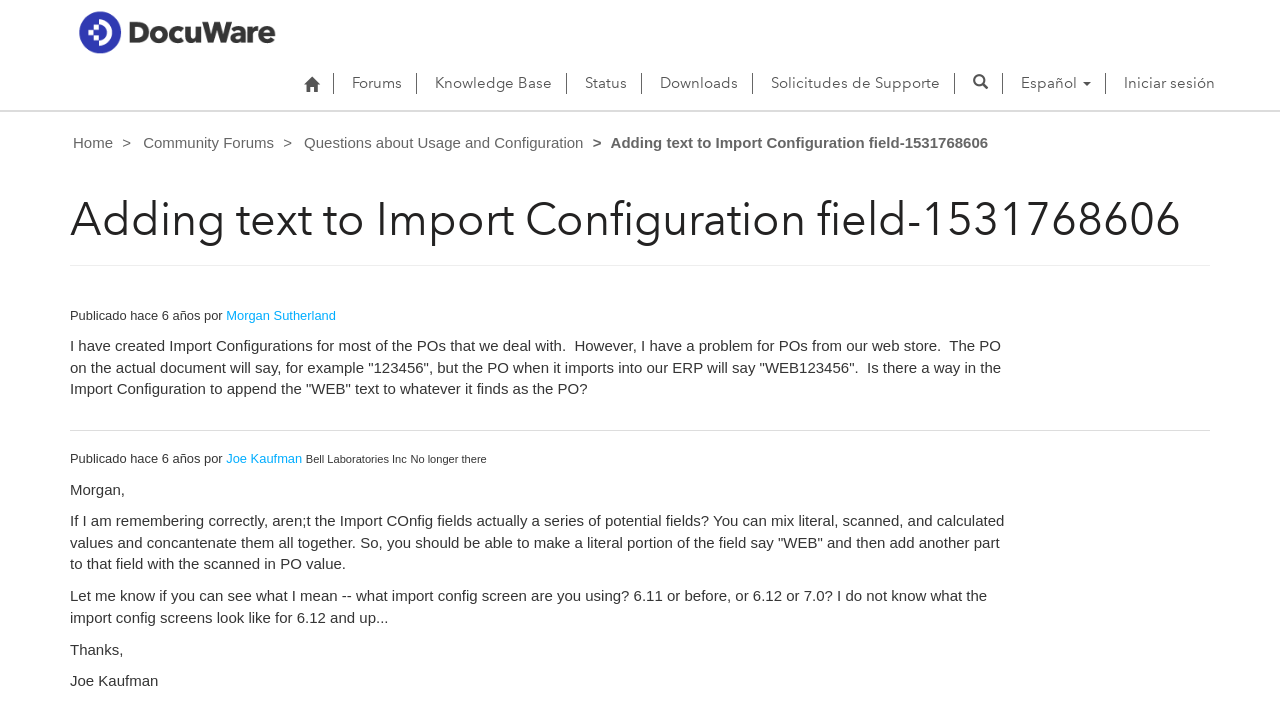Bounding box coordinates are specified in the format (top-left x, top-left y, bottom-right x, bottom-right y). All values are floating point numbers bounded between 0 and 1. Please provide the bounding box coordinate of the region this sentence describes: Solicitudes de Supporte

[0.595, 0.08, 0.742, 0.15]